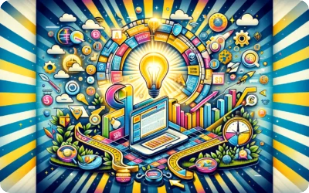Give a short answer using one word or phrase for the question:
What does the lush greenery suggest?

growth and development